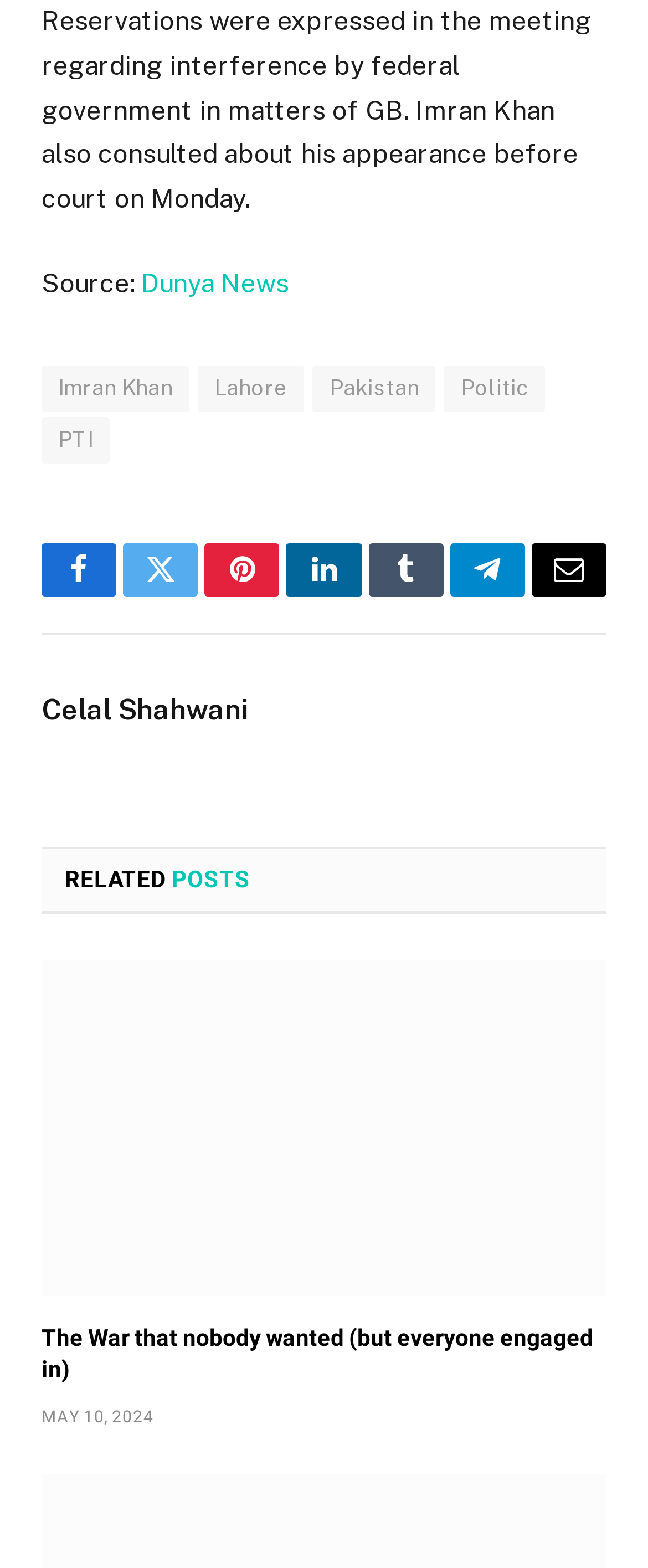Determine the bounding box coordinates for the clickable element to execute this instruction: "View related post 'The War that nobody wanted (but everyone engaged in)'". Provide the coordinates as four float numbers between 0 and 1, i.e., [left, top, right, bottom].

[0.064, 0.612, 0.936, 0.827]